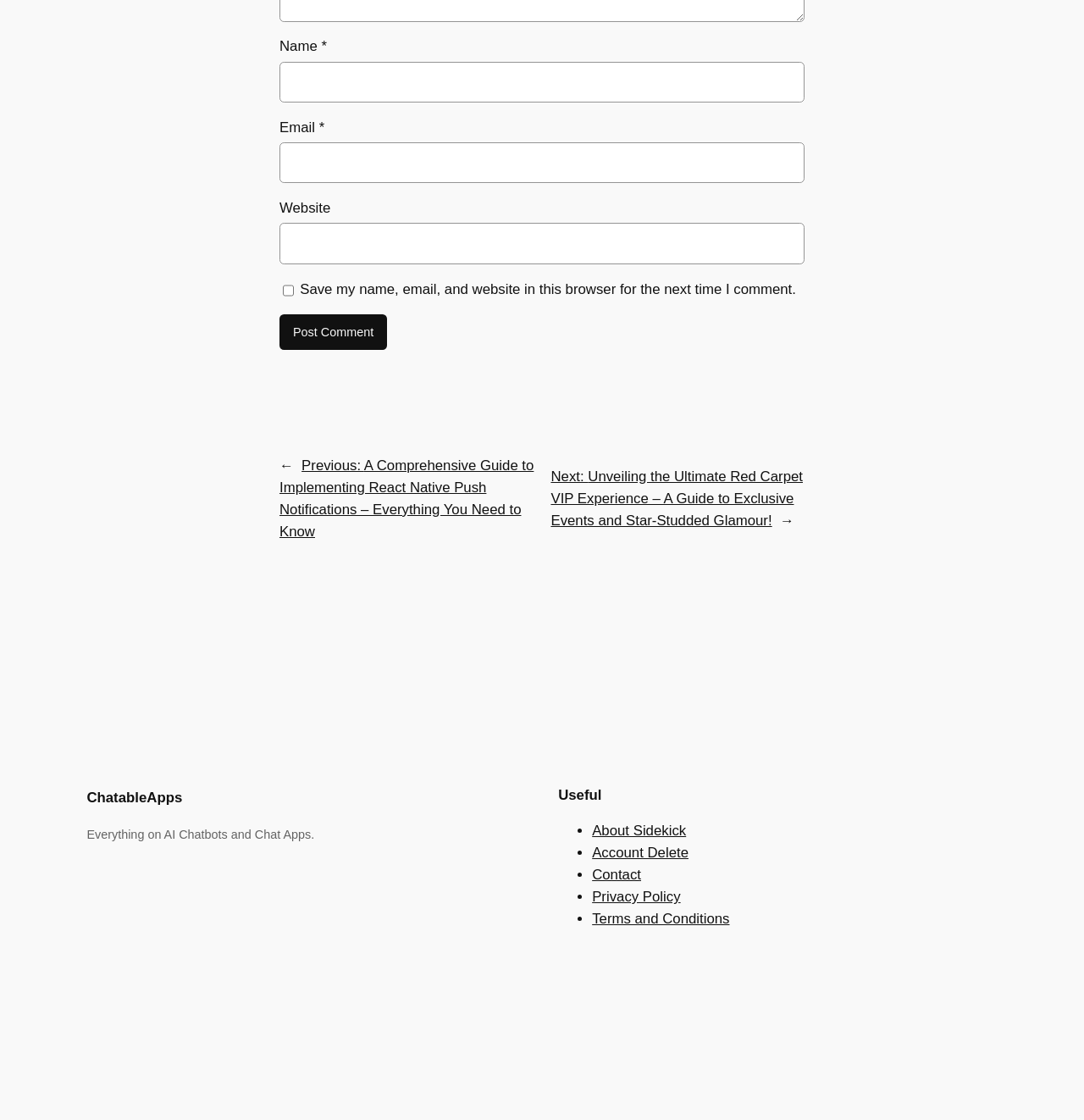What is the purpose of the form?
Give a thorough and detailed response to the question.

The form contains fields for name, email, and website, and a checkbox to save the information for future comments. It also has a 'Post Comment' button, indicating that the form is used to submit a comment.